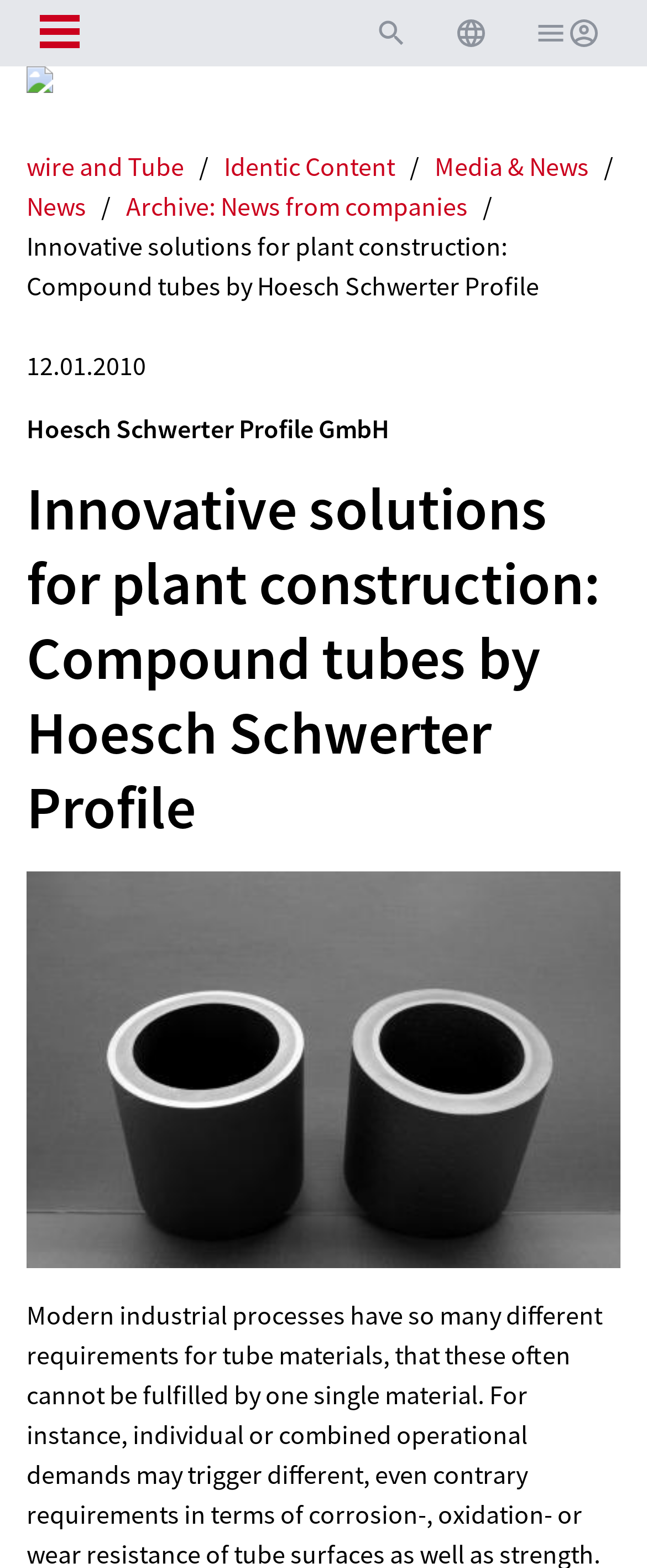Determine which piece of text is the heading of the webpage and provide it.

Innovative solutions for plant construction: Compound tubes by Hoesch Schwerter Profile